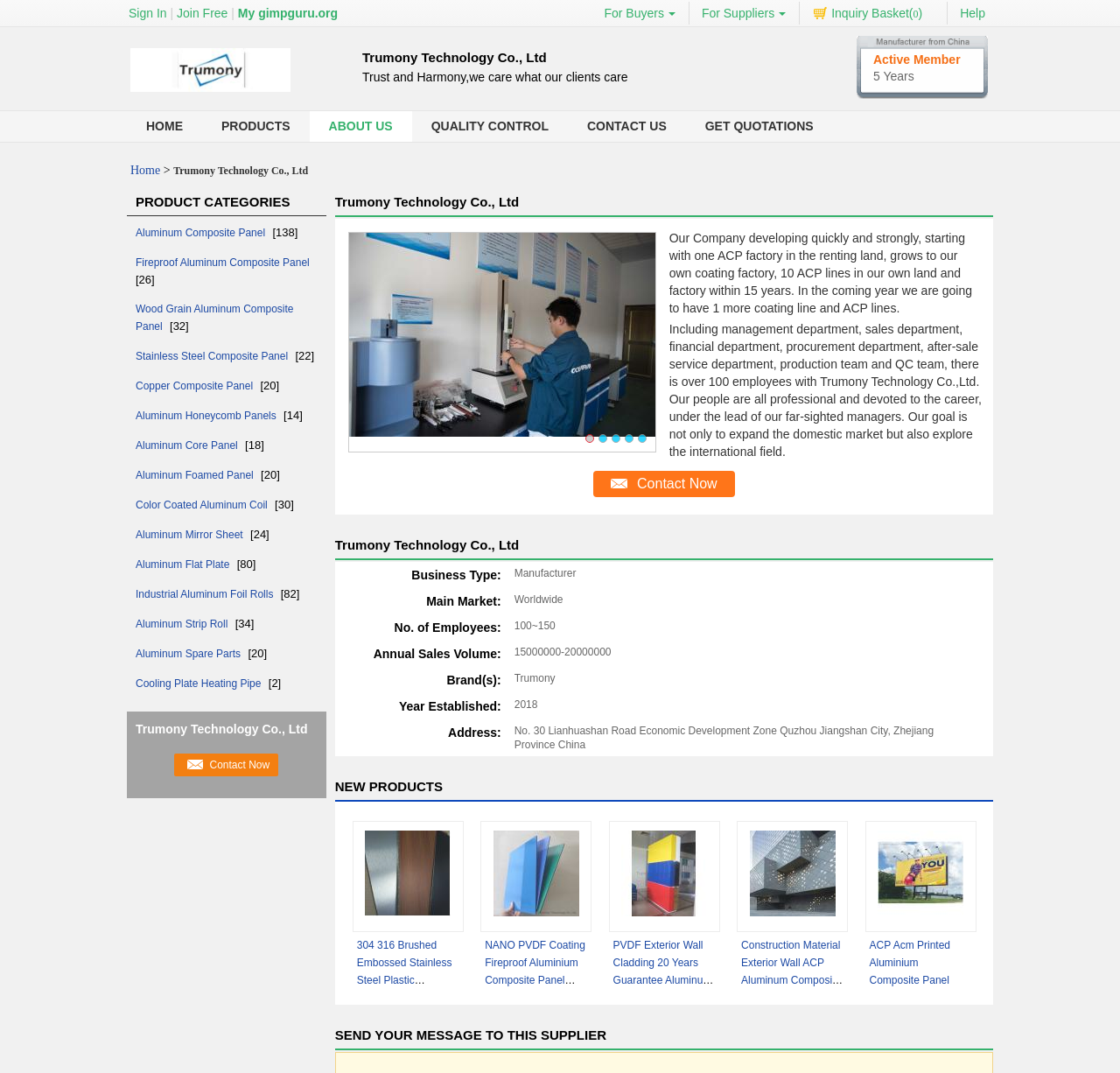Determine the bounding box coordinates of the clickable area required to perform the following instruction: "View the guide to our decision making". The coordinates should be represented as four float numbers between 0 and 1: [left, top, right, bottom].

None